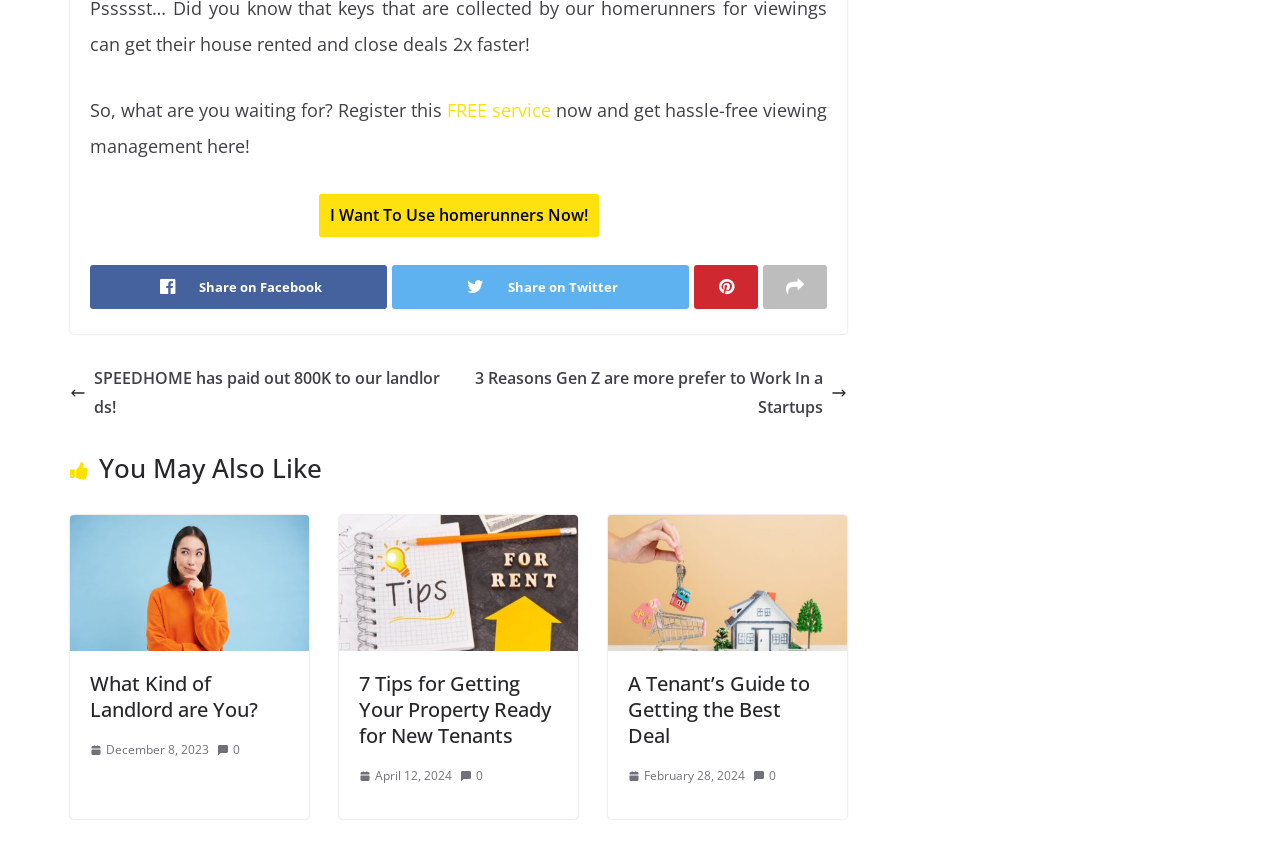Please identify the bounding box coordinates of the element on the webpage that should be clicked to follow this instruction: "Register for the free service". The bounding box coordinates should be given as four float numbers between 0 and 1, formatted as [left, top, right, bottom].

[0.249, 0.23, 0.468, 0.28]